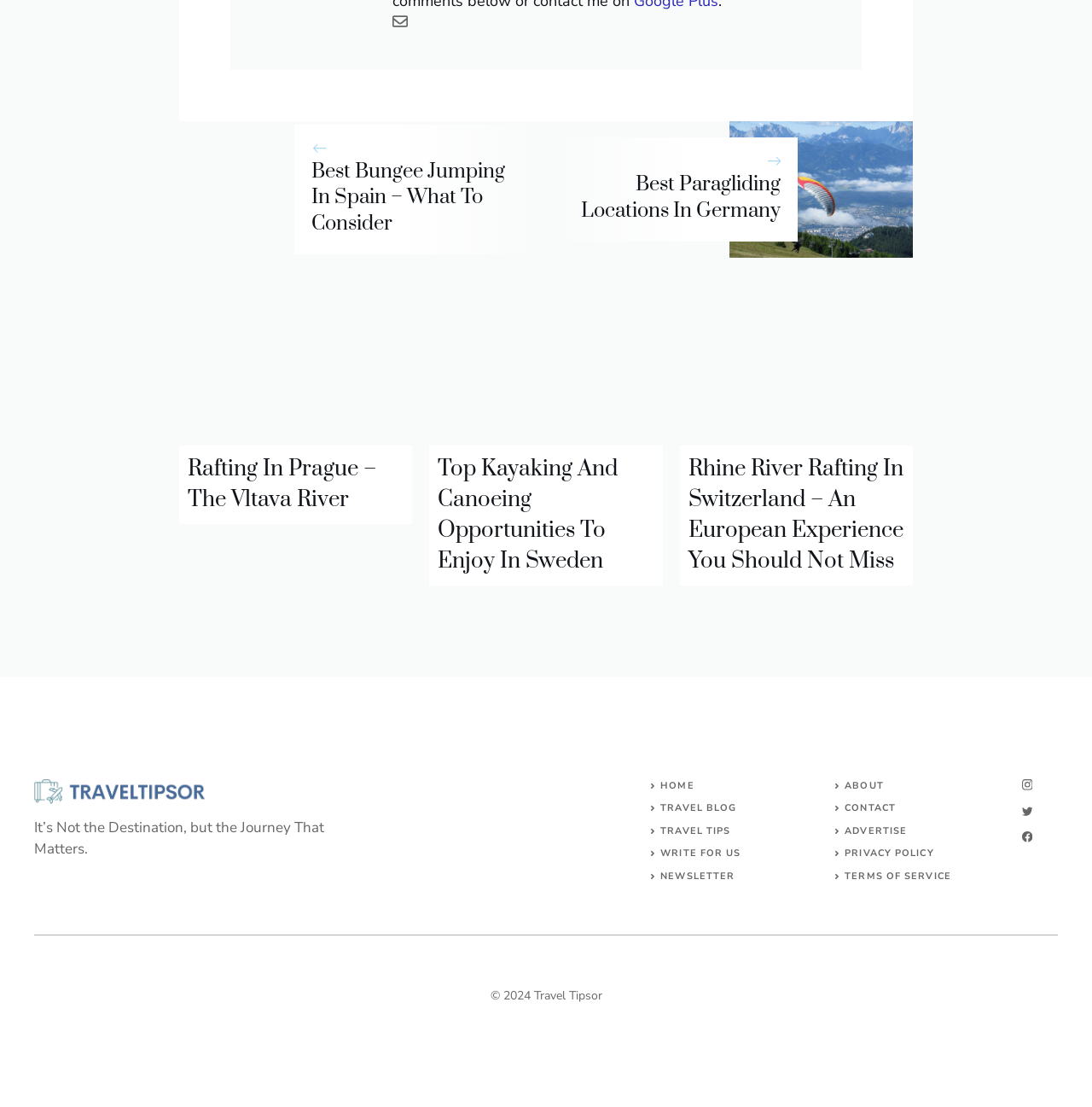What social media platforms are linked at the bottom of the page?
From the details in the image, provide a complete and detailed answer to the question.

I determined the answer by examining the links at the bottom of the page, which include icons and text for Instagram, Twitter, and Facebook. These links likely allow users to access the website's social media profiles.